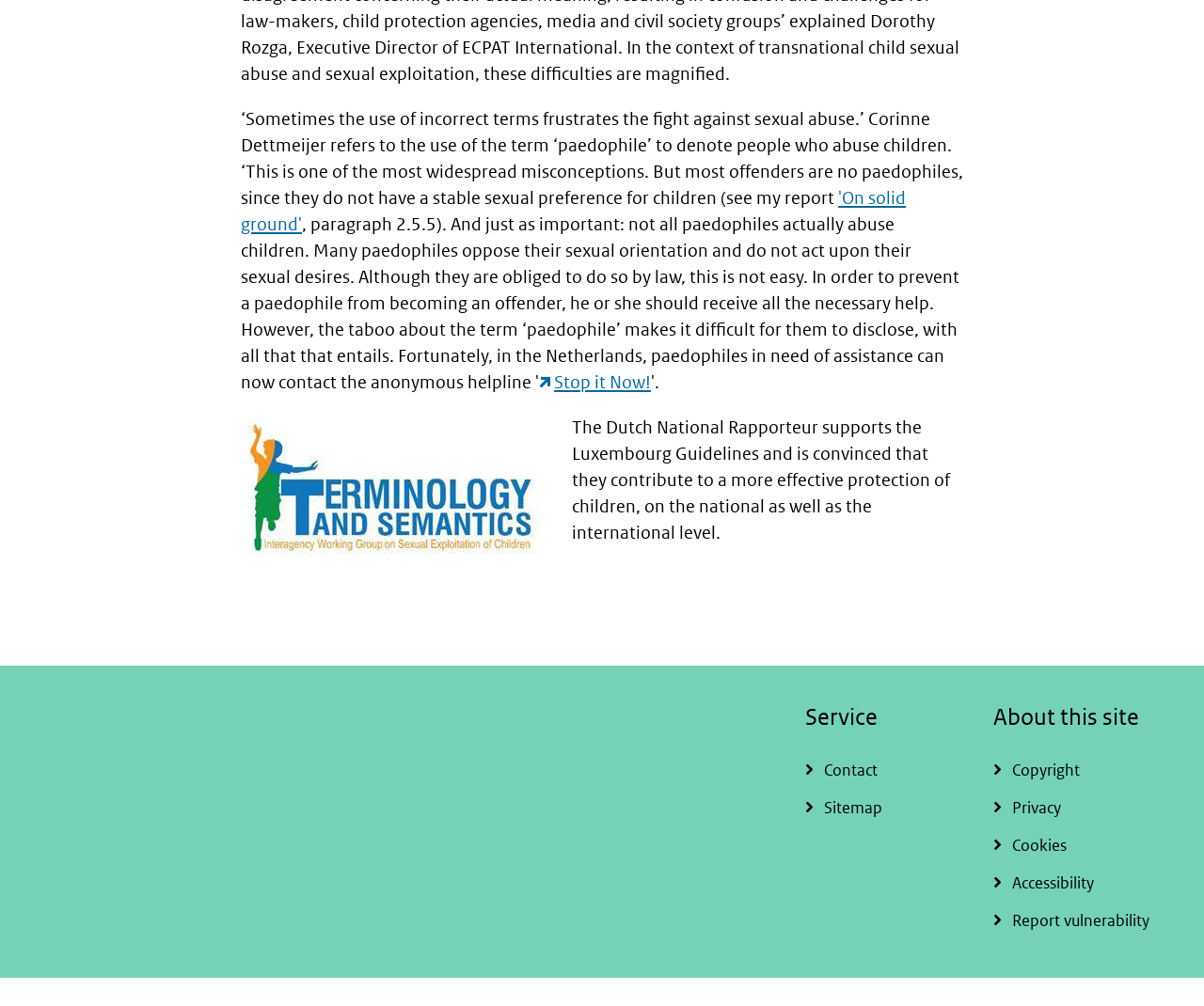Please identify the bounding box coordinates of the element I need to click to follow this instruction: "View sitemap".

[0.669, 0.785, 0.8, 0.823]